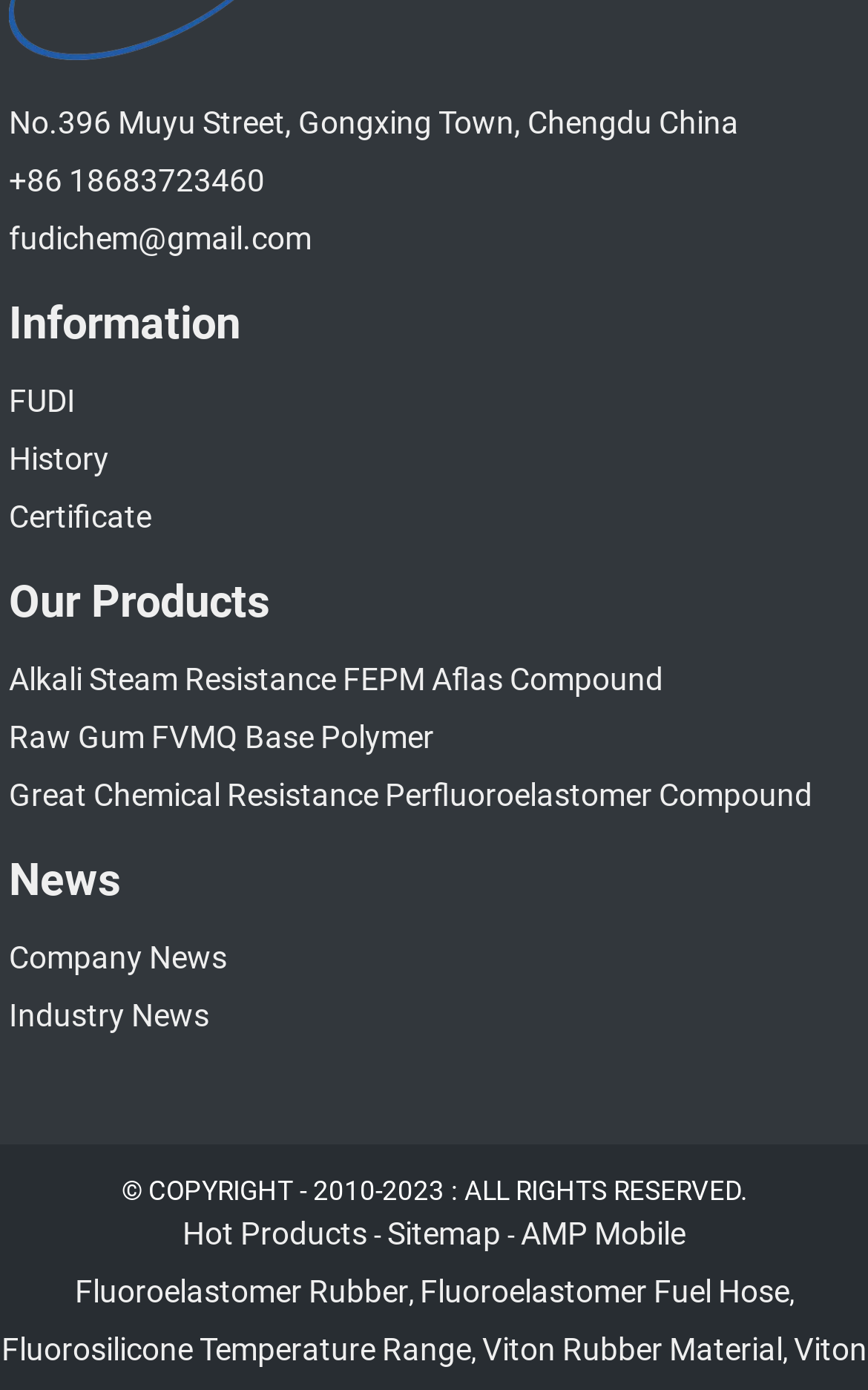Please find the bounding box coordinates (top-left x, top-left y, bottom-right x, bottom-right y) in the screenshot for the UI element described as follows: Industry News

[0.01, 0.71, 0.241, 0.751]